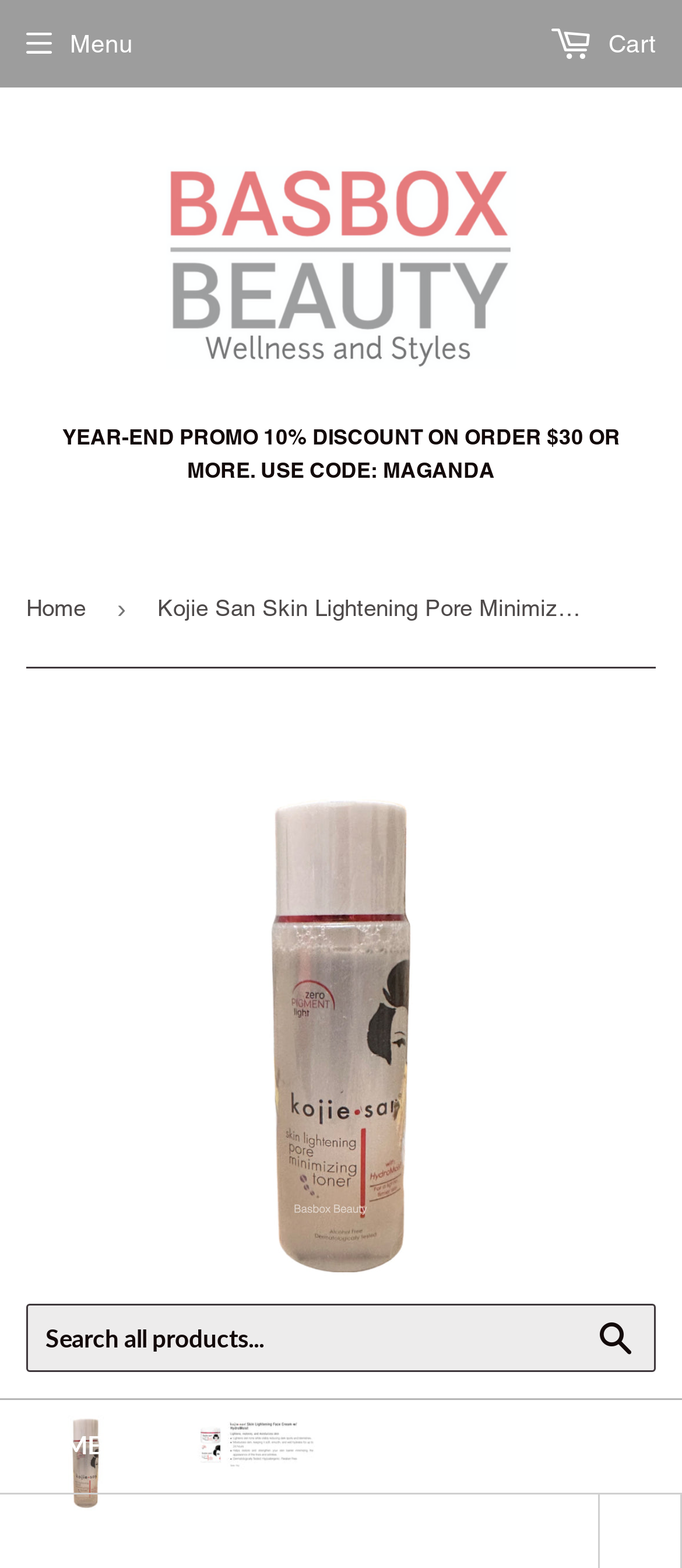Write an extensive caption that covers every aspect of the webpage.

This webpage is about a product called "Kojie San Skin Lightening Pore Minimizing Toner w/ HydroMoist" sold by Basbox Beauty. At the top left corner, there is a link to Basbox Beauty's homepage, accompanied by a small image of the brand's logo. Next to it, there is a promotional message announcing a year-end discount.

Below the promotional message, there is a layout table that spans the entire width of the page. On the left side, there is a menu button labeled "Menu" that controls a navigation bar. On the right side, there is a link to the shopping cart.

At the bottom of the page, there is a search bar that allows users to search for products. The search bar is accompanied by a search button.

The main content of the page is dedicated to the product. There is a large image of the product, which is a toner that helps to minimize the appearance of enlarged pores and improve skin firmness. Below the image, there are three links to the product, each with a small image of the product. The links are arranged horizontally, with the first one located at the top left, the second one in the middle, and the third one at the top right.

Above the product image, there is a navigation bar that shows the breadcrumbs, indicating that the user is currently on the product page. The navigation bar also includes a link to the homepage.

Overall, the webpage is focused on showcasing the product and providing easy navigation to other parts of the website.